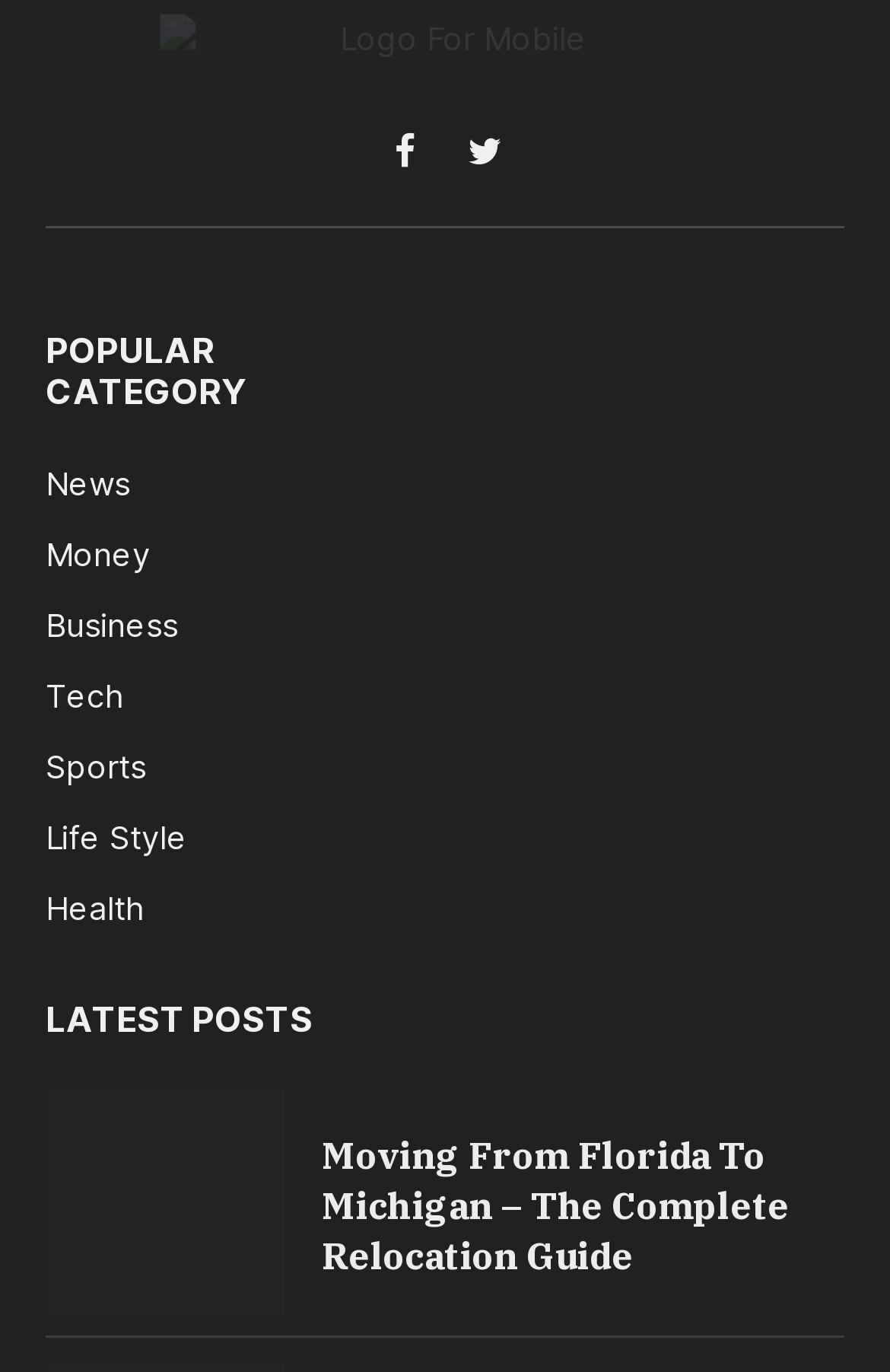Find the bounding box coordinates for the HTML element described as: "Facebook-f". The coordinates should consist of four float values between 0 and 1, i.e., [left, top, right, bottom].

None